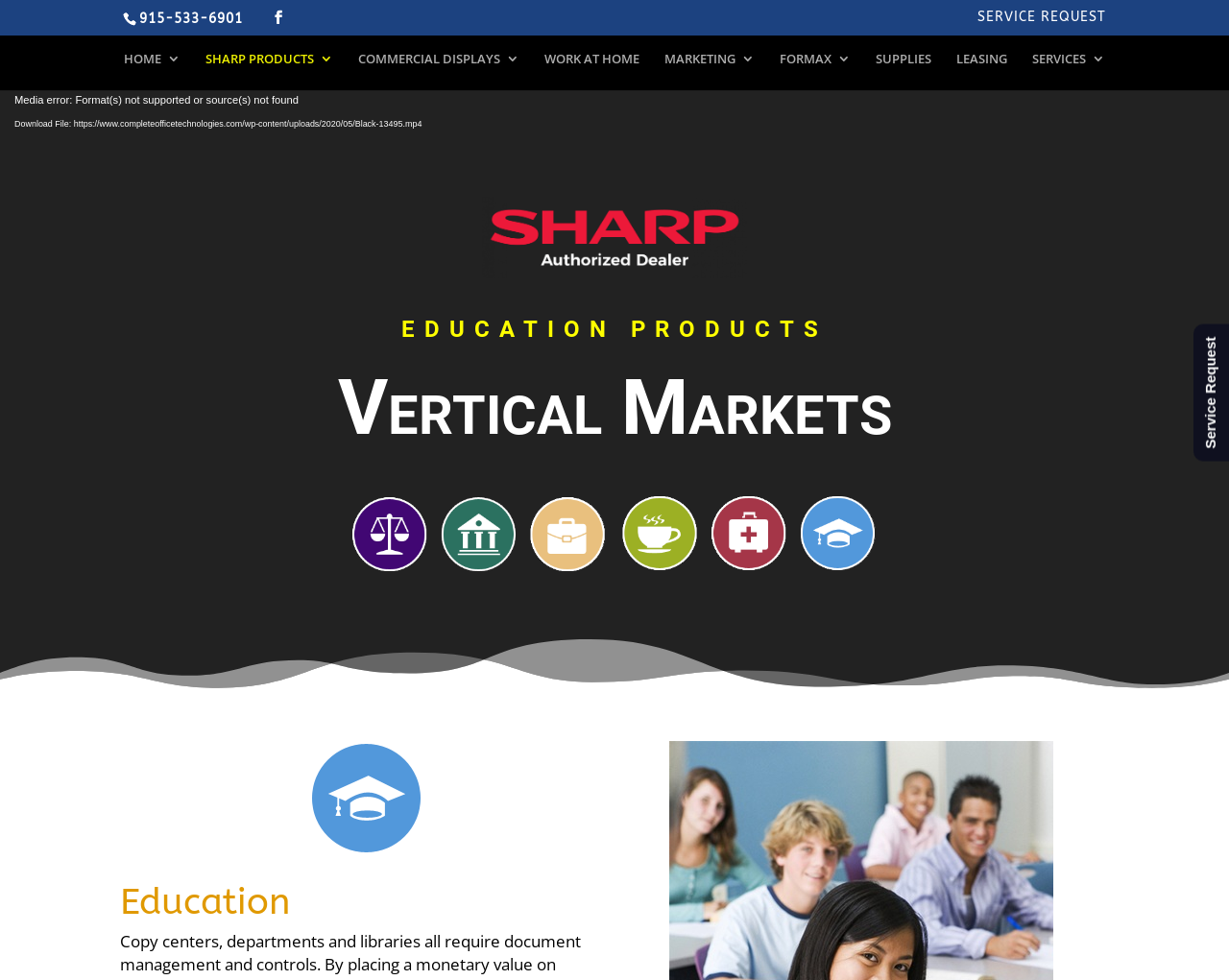Determine the bounding box coordinates for the HTML element mentioned in the following description: "SHARP PRODUCTS". The coordinates should be a list of four floats ranging from 0 to 1, represented as [left, top, right, bottom].

[0.167, 0.053, 0.271, 0.092]